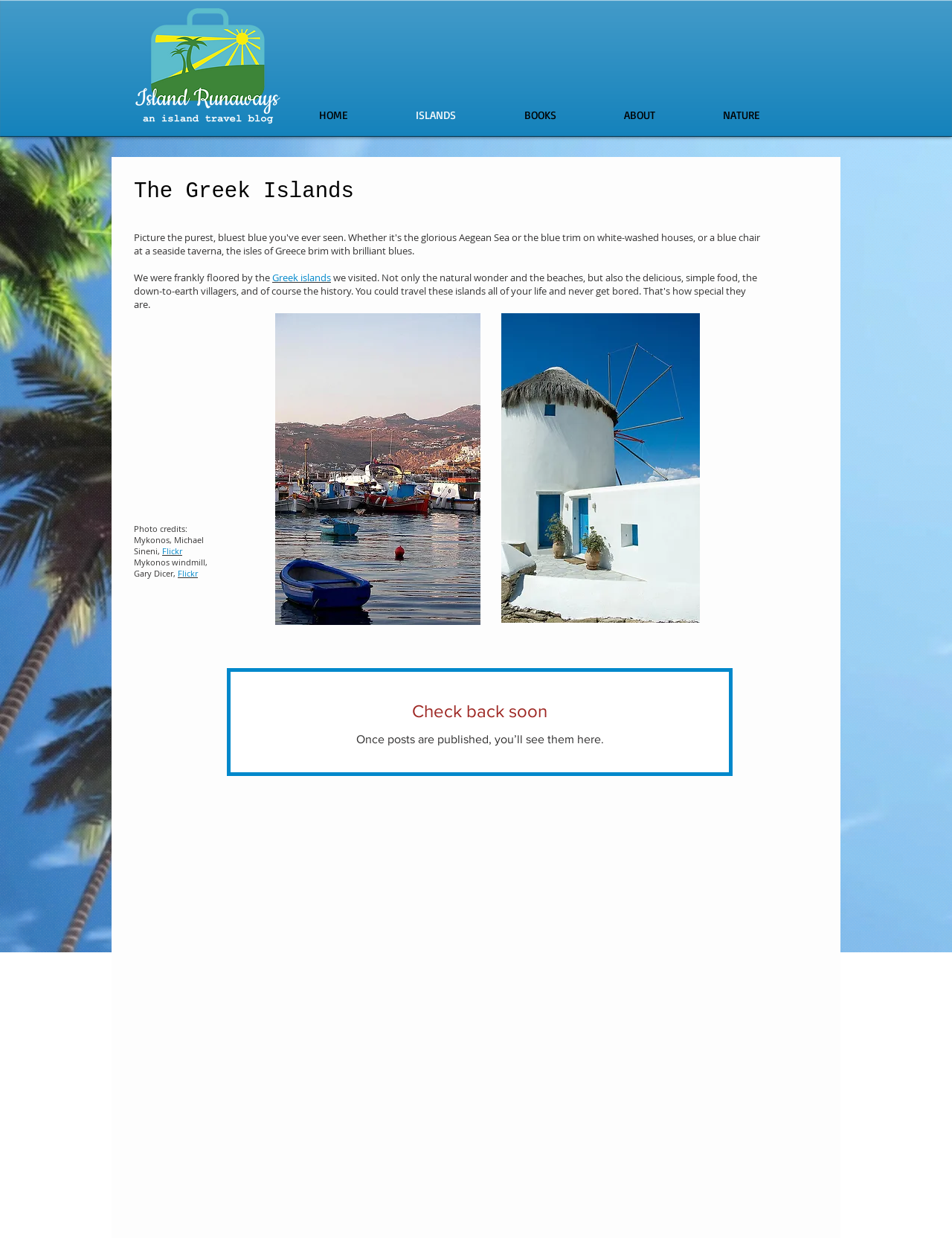Bounding box coordinates must be specified in the format (top-left x, top-left y, bottom-right x, bottom-right y). All values should be floating point numbers between 0 and 1. What are the bounding box coordinates of the UI element described as: Greek islands

[0.286, 0.219, 0.348, 0.23]